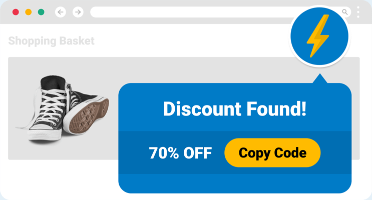Offer a detailed narrative of the scene shown in the image.

The image showcases a vibrant notification within an online shopping basket interface, prominently displaying an enticing discount offer. The notification features a bold, eye-catching "Discount Found!" headline set against a bright blue background, emphasizing a remarkable 70% off on selected items. Accompanying this message is a prominent yellow button labeled "Copy Code," inviting users to easily access the discount code for immediate savings. In the background, a pair of stylish black and white sneakers are partially visible, hinting at the product benefiting from this exciting offer. A lightning bolt icon in the top right corner adds a dynamic visual element, highlighting the urgency and appeal of the deal. This engaging visual effectively captures the excitement of online shopping and the allure of significant savings.